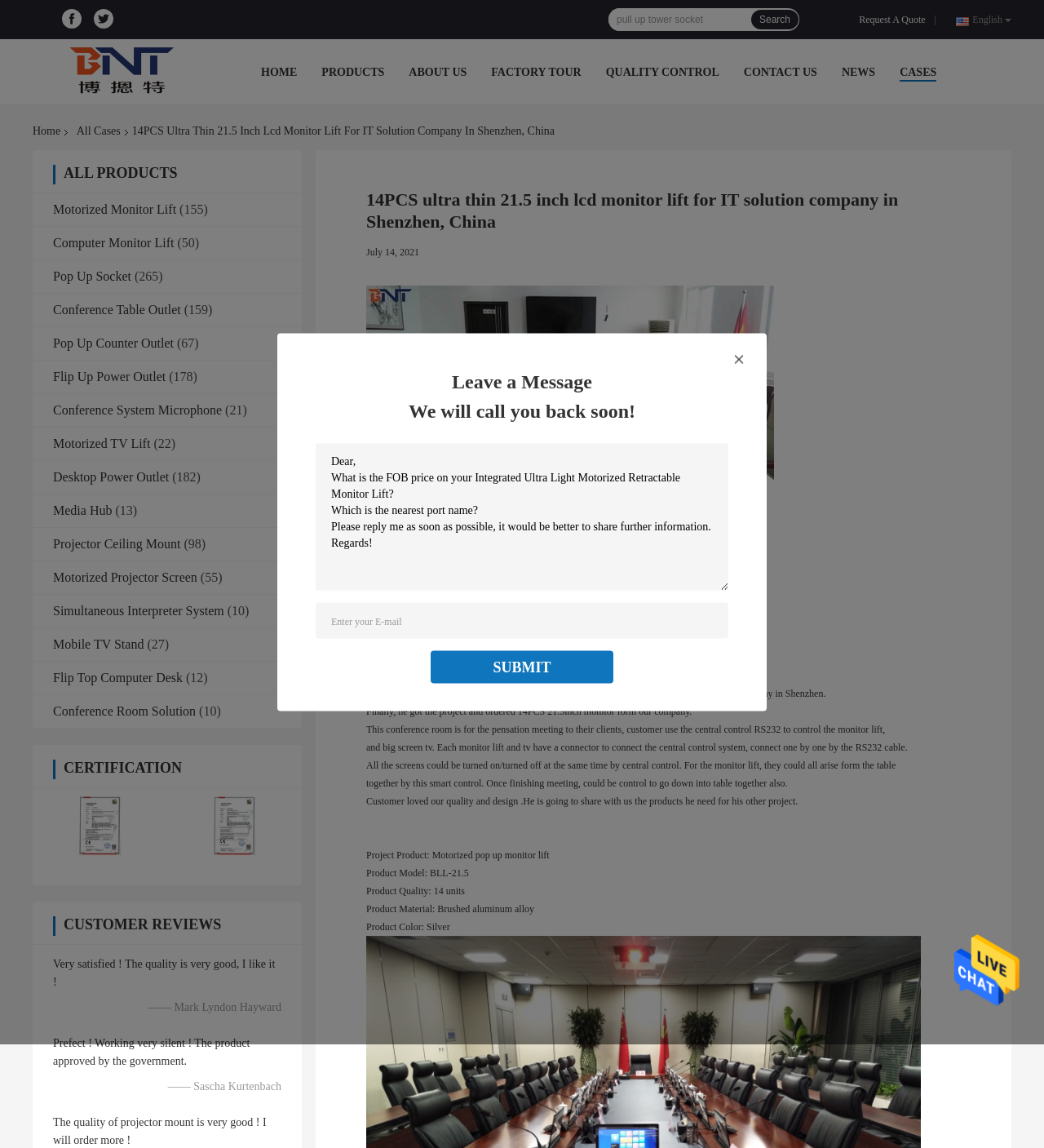Locate the bounding box coordinates of the clickable region necessary to complete the following instruction: "Enter your email address". Provide the coordinates in the format of four float numbers between 0 and 1, i.e., [left, top, right, bottom].

[0.302, 0.525, 0.698, 0.556]